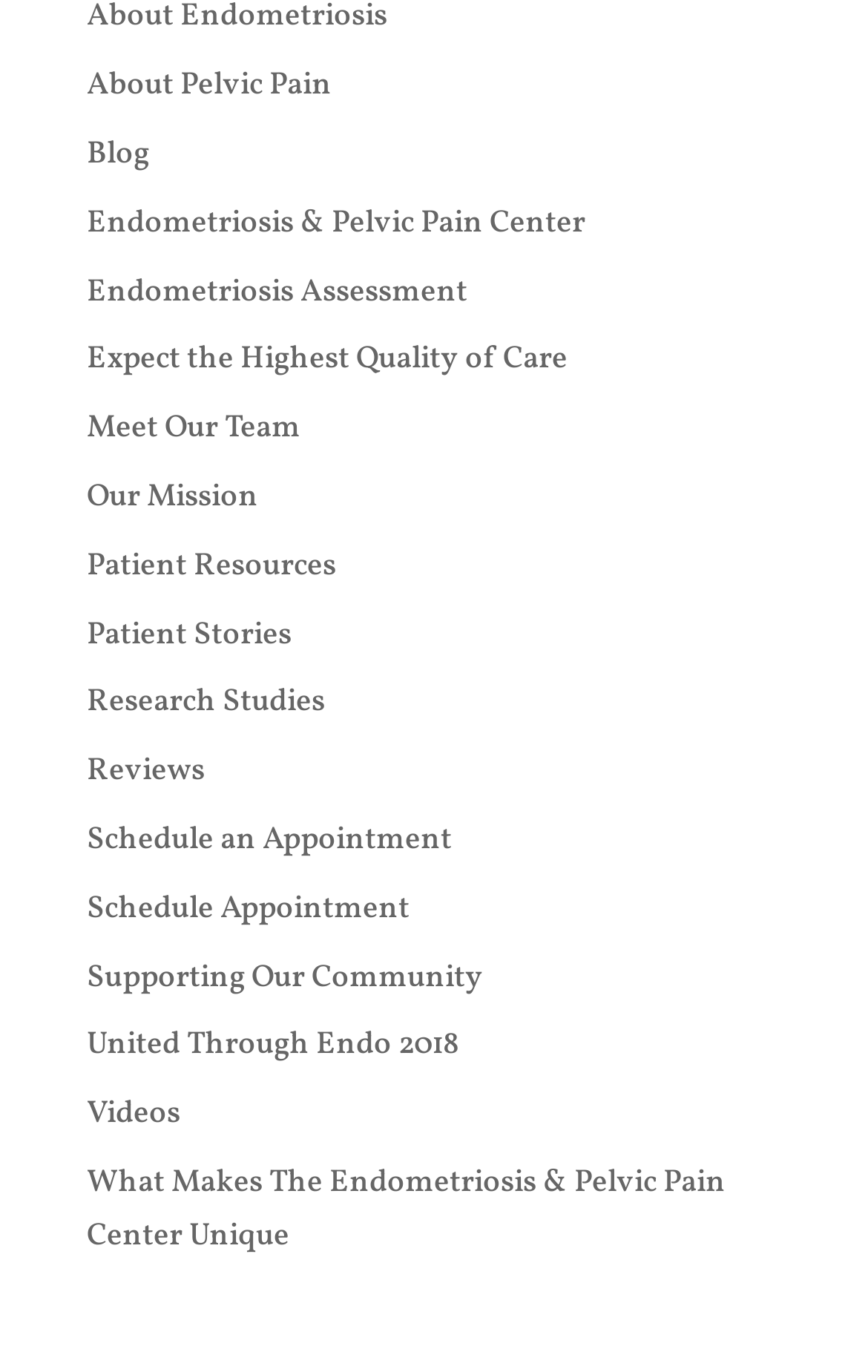Is there a link to schedule an appointment?
Based on the image, answer the question with a single word or brief phrase.

Yes